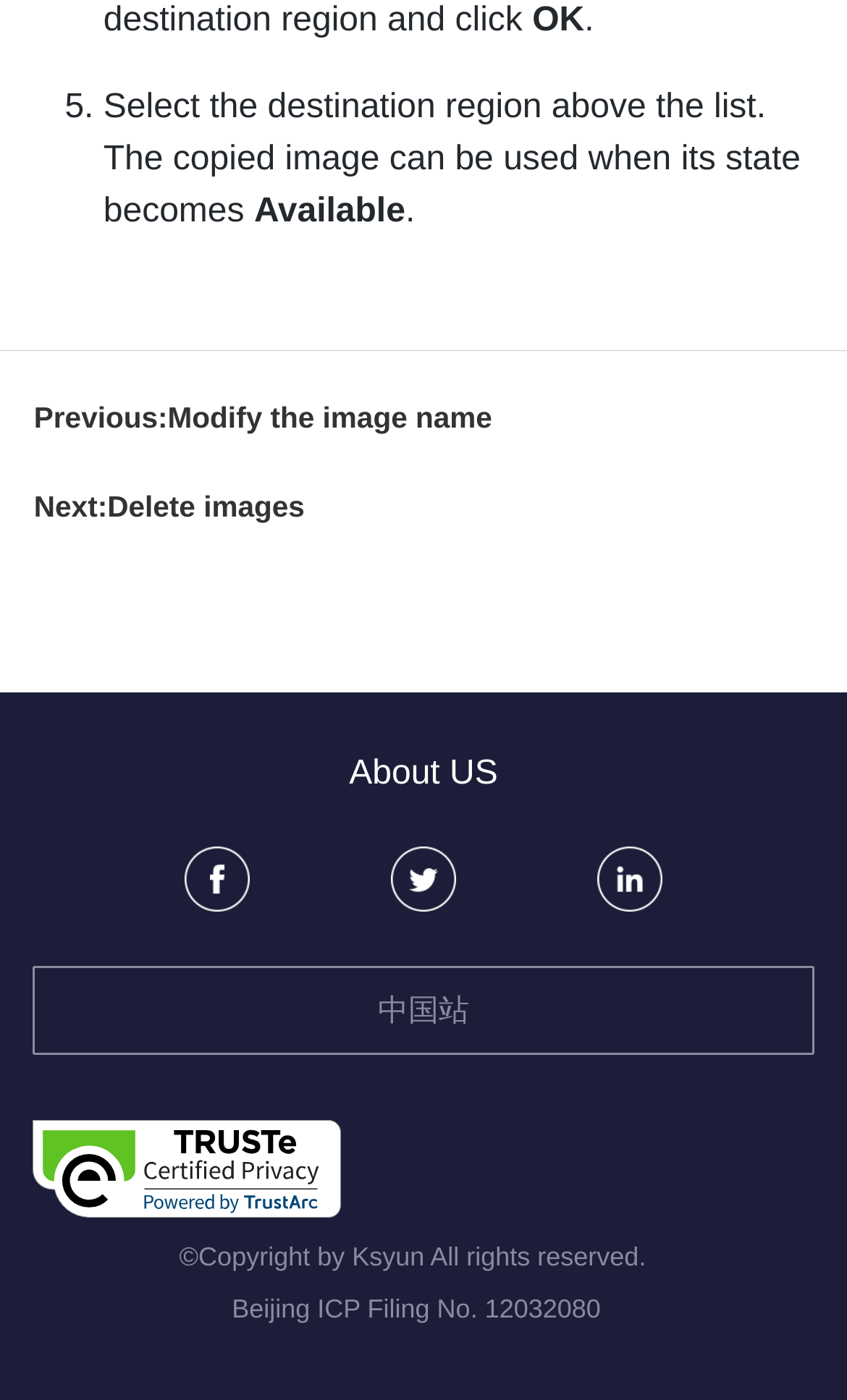Determine the bounding box coordinates (top-left x, top-left y, bottom-right x, bottom-right y) of the UI element described in the following text: Previous:Modify the image name

[0.04, 0.283, 0.96, 0.314]